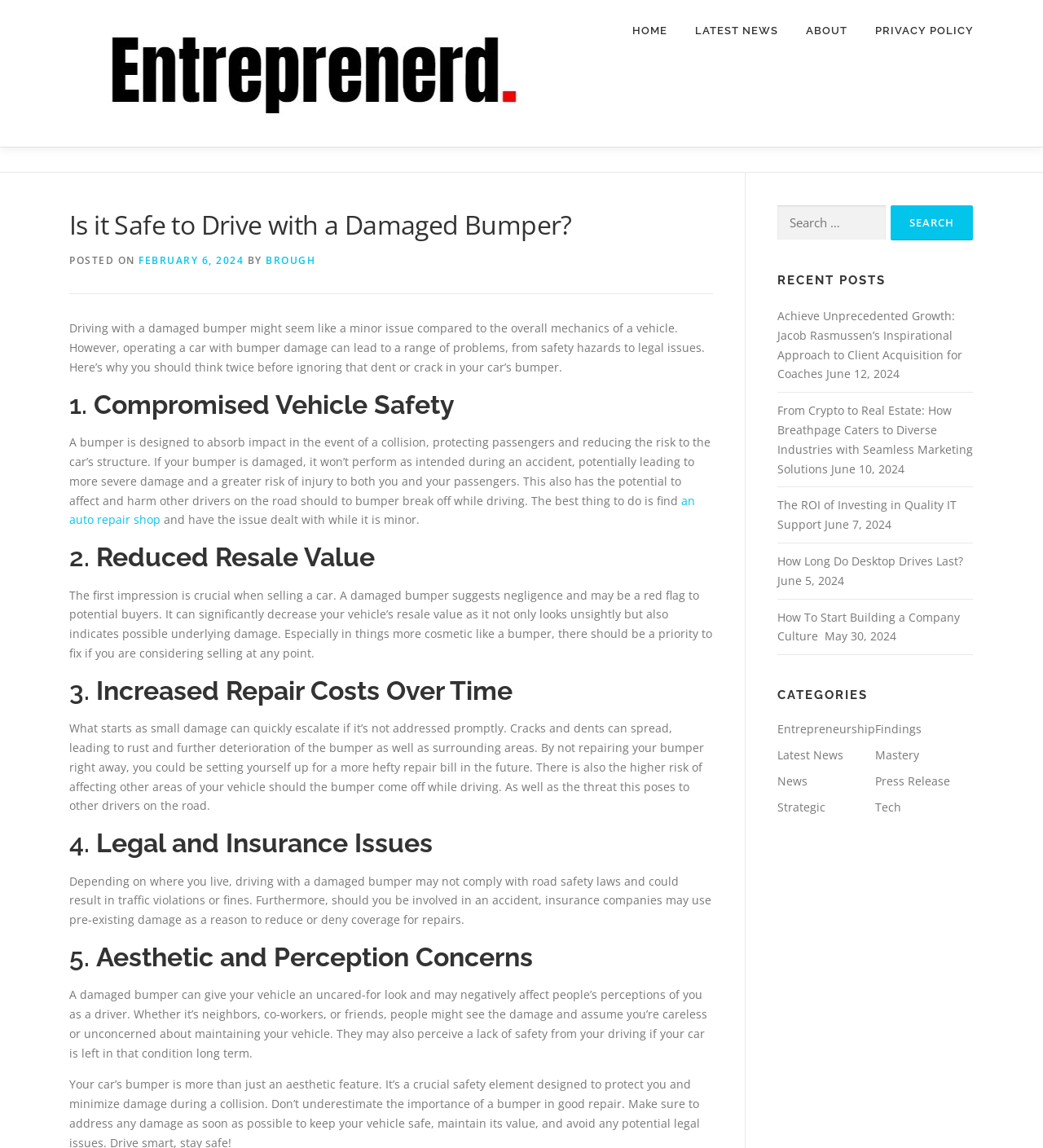Please extract and provide the main headline of the webpage.

Is it Safe to Drive with a Damaged Bumper?